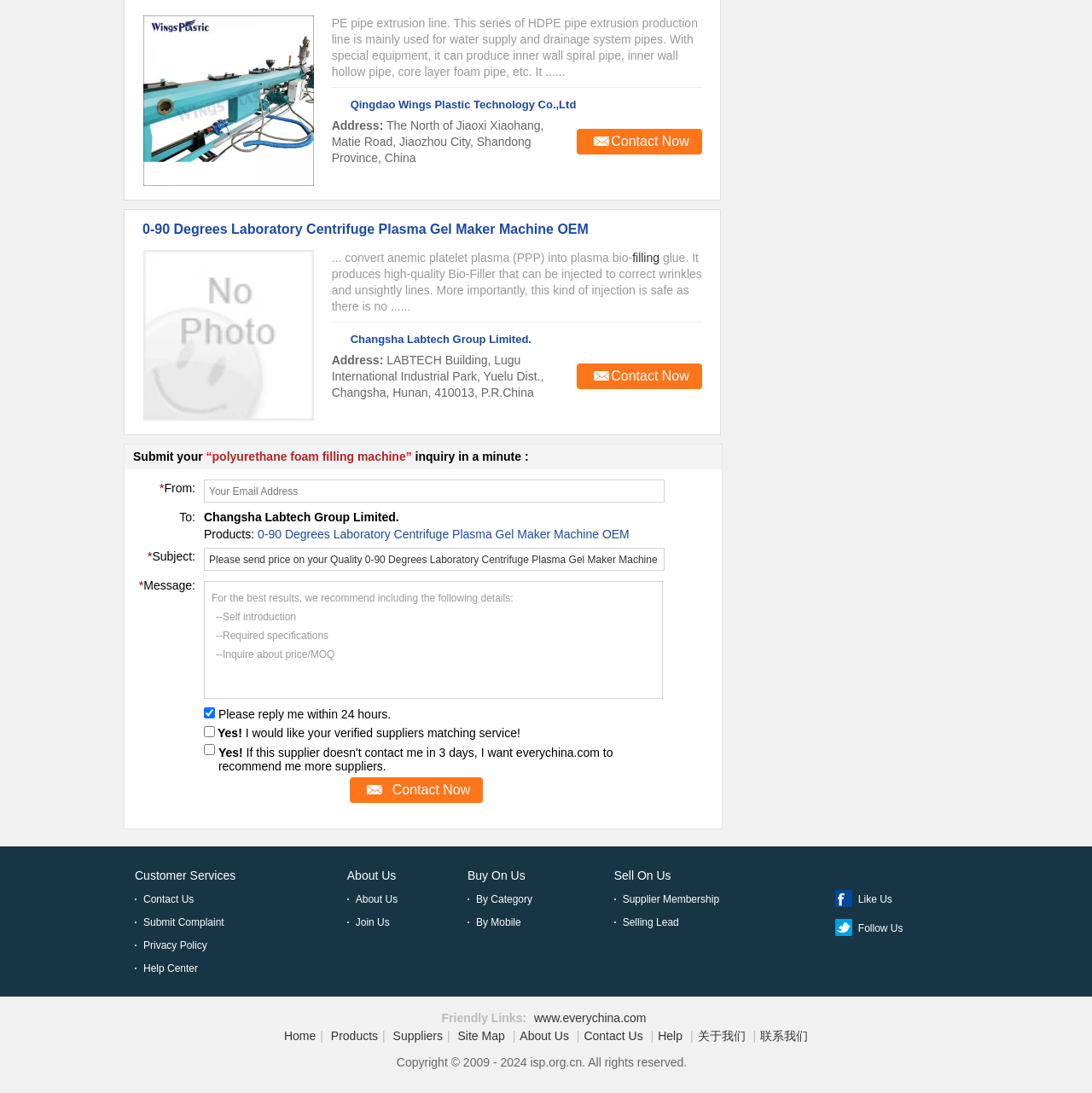Could you highlight the region that needs to be clicked to execute the instruction: "Visit the customer services page"?

[0.123, 0.795, 0.216, 0.807]